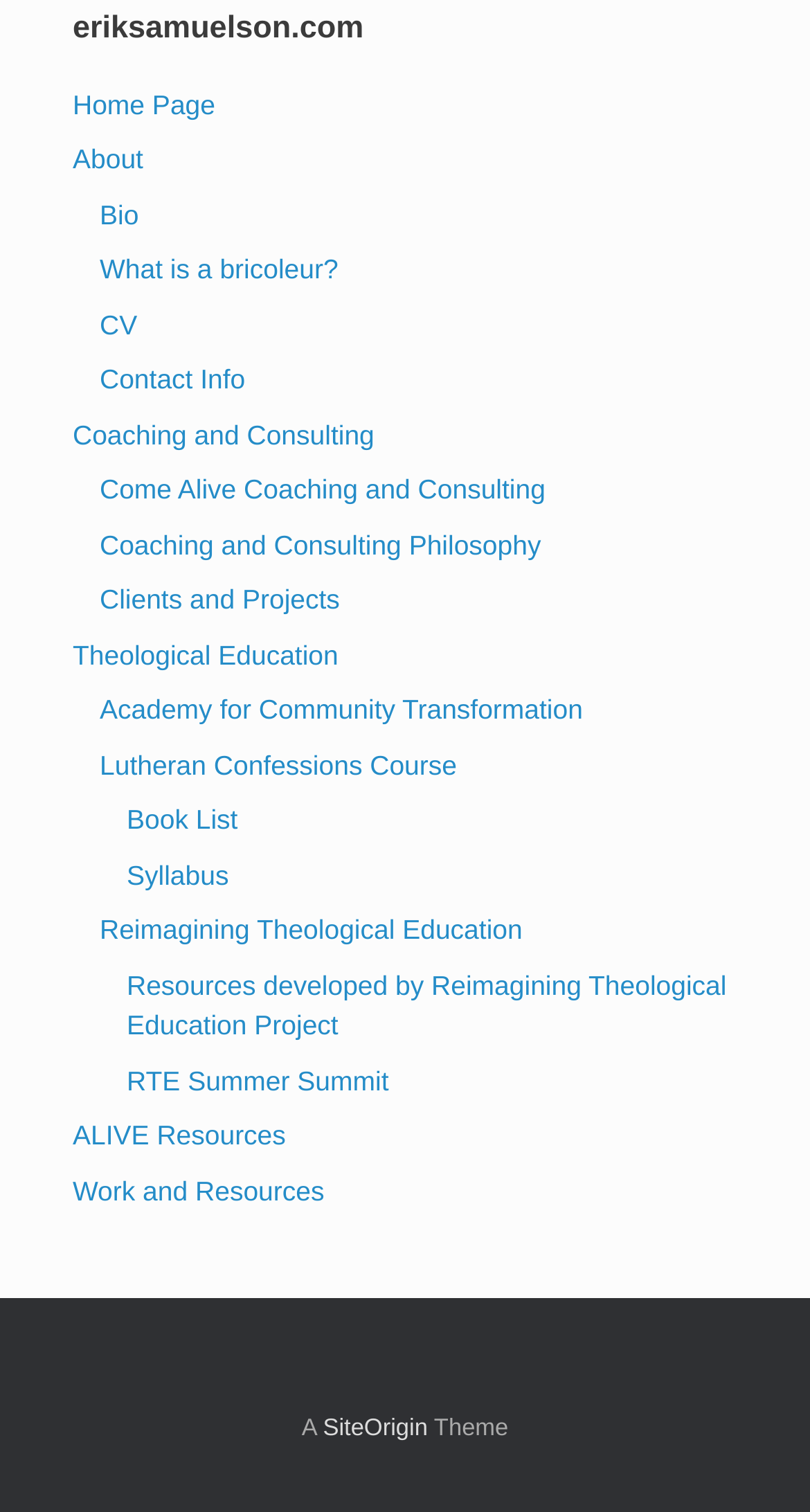Pinpoint the bounding box coordinates of the element you need to click to execute the following instruction: "Read news about UEFA Europa League". The bounding box should be represented by four float numbers between 0 and 1, in the format [left, top, right, bottom].

None